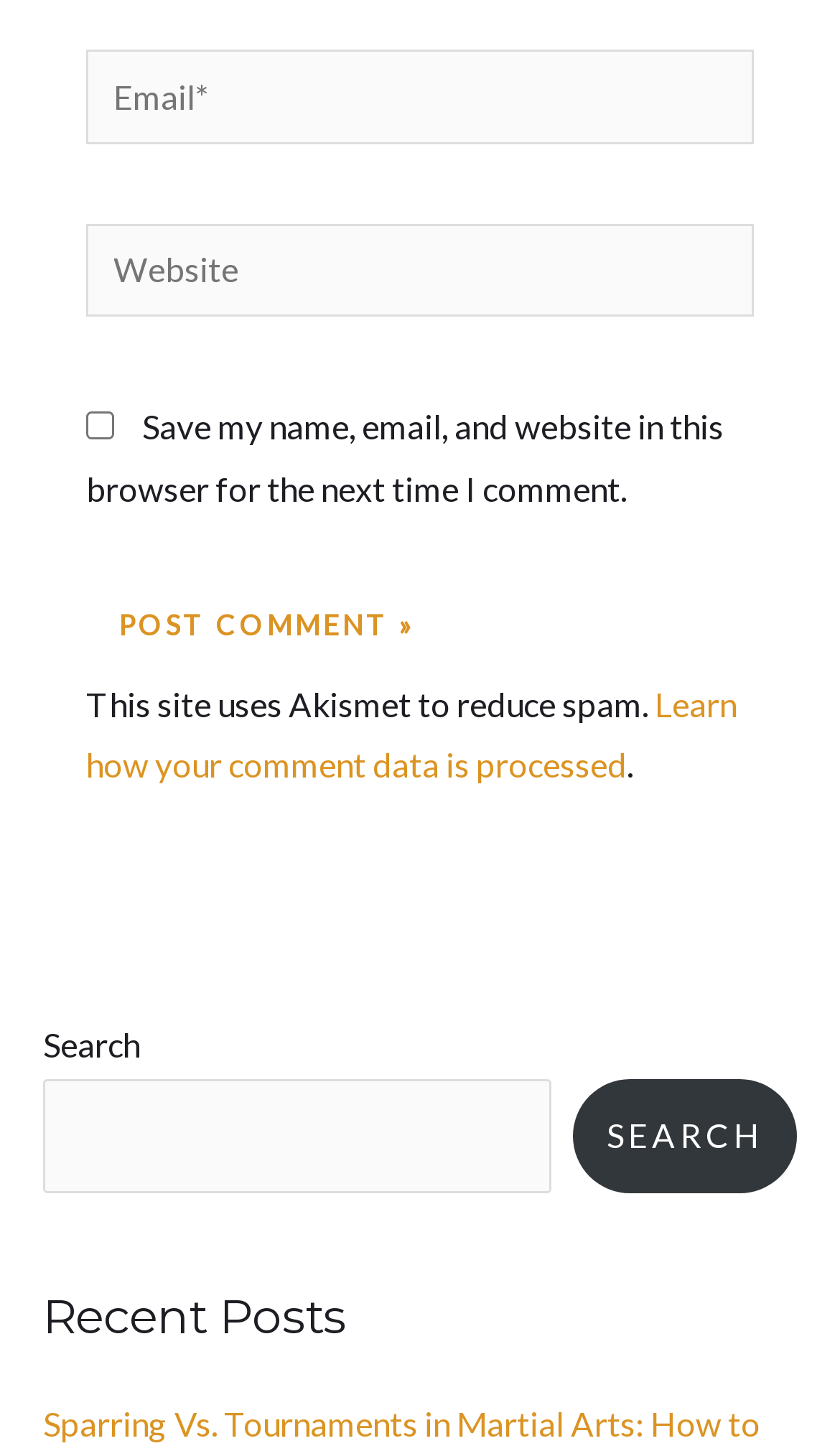Please provide the bounding box coordinates in the format (top-left x, top-left y, bottom-right x, bottom-right y). Remember, all values are floating point numbers between 0 and 1. What is the bounding box coordinate of the region described as: name="submit" value="Post Comment »"

[0.103, 0.399, 0.533, 0.464]